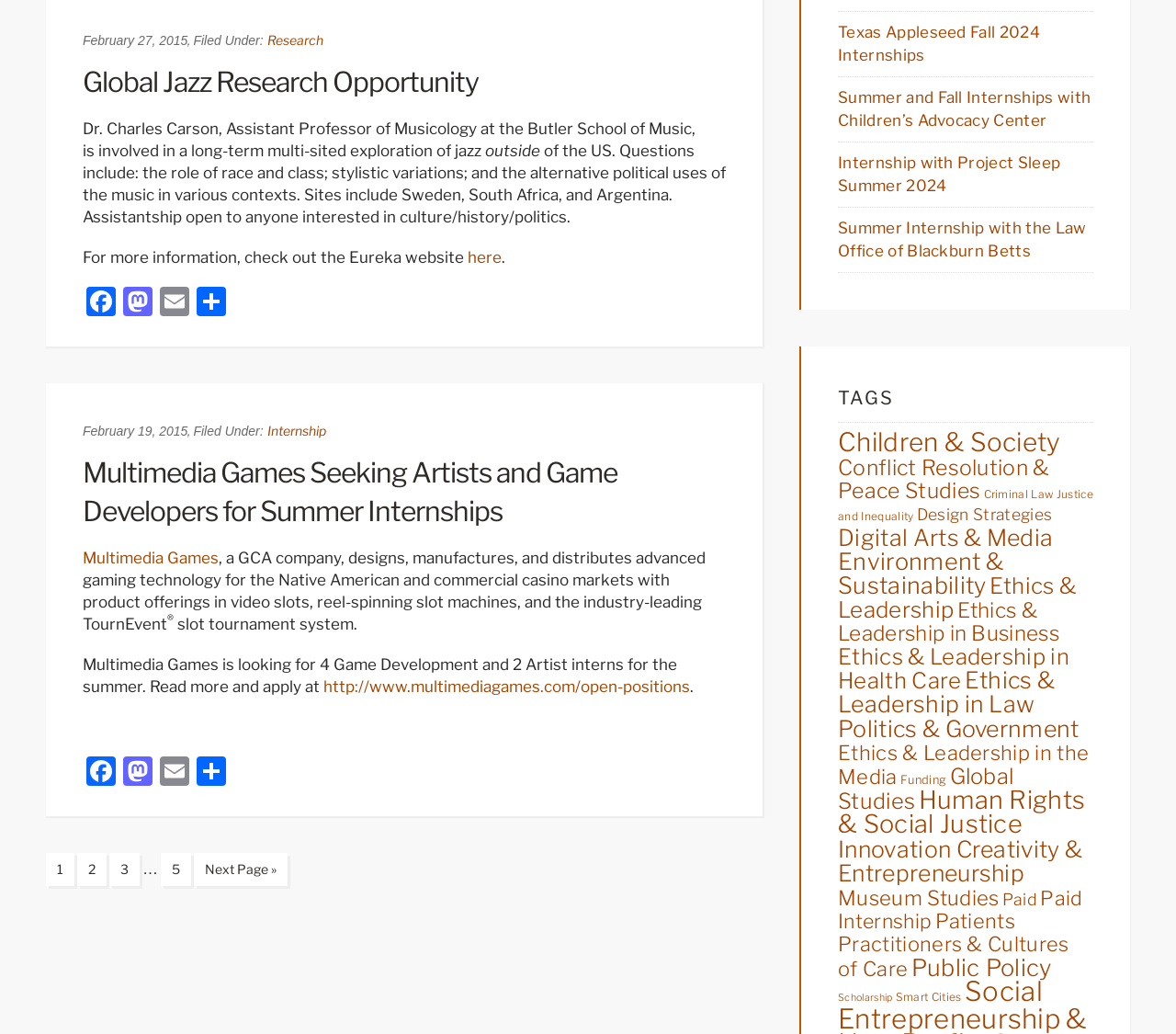Please identify the bounding box coordinates of the clickable area that will allow you to execute the instruction: "Check out the Eureka website".

[0.398, 0.24, 0.427, 0.258]